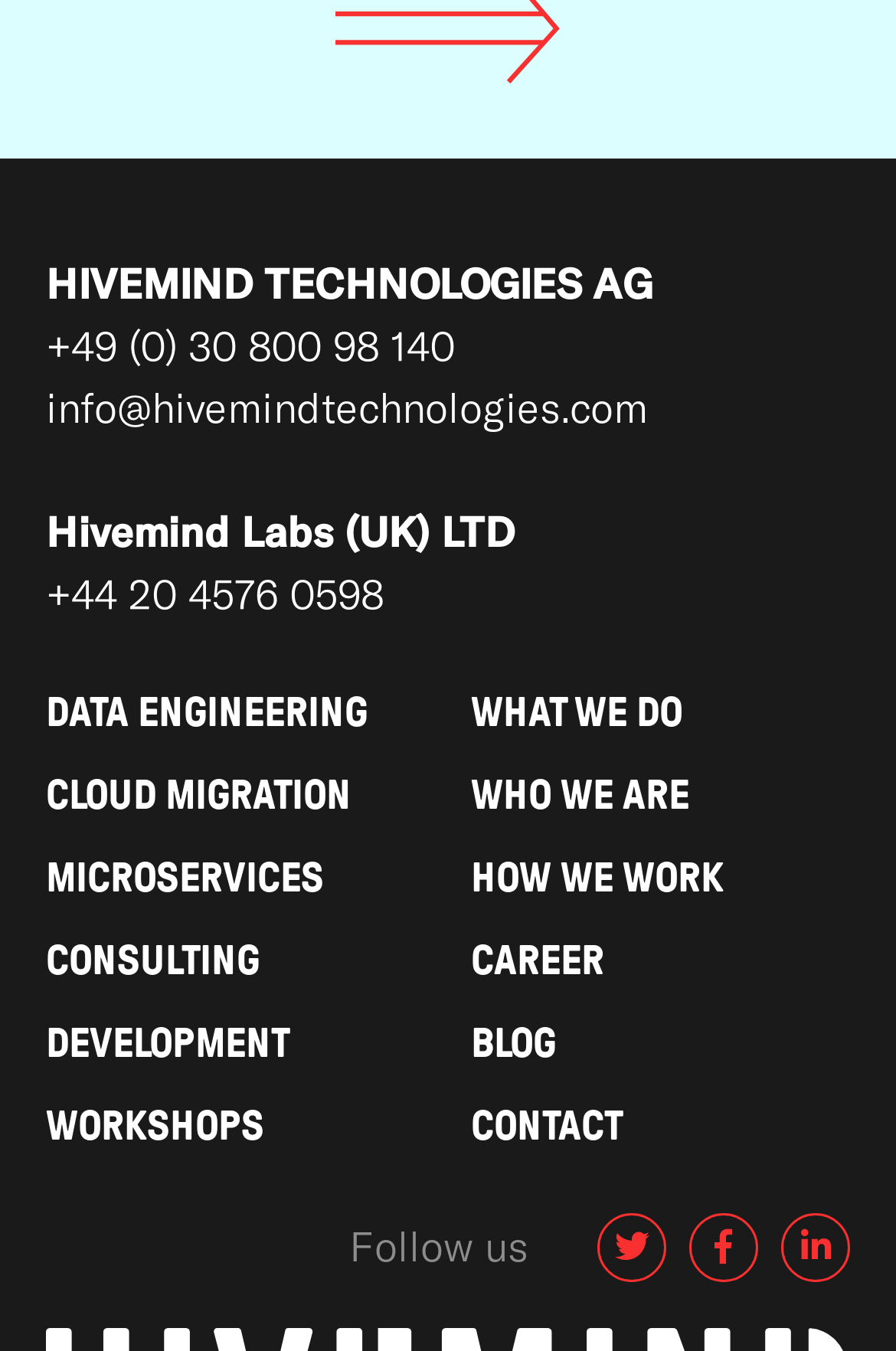Please provide a brief answer to the question using only one word or phrase: 
What is the company name?

HIVEMIND TECHNOLOGIES AG